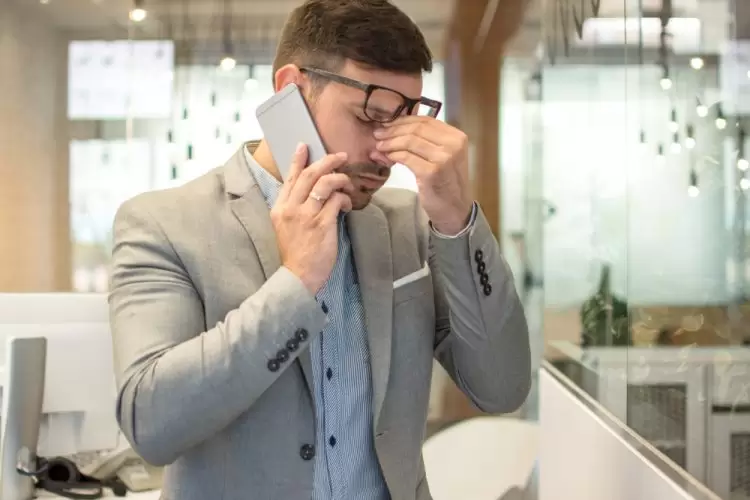Answer the question with a brief word or phrase:
What is the man doing with his hand?

Rubbing his forehead